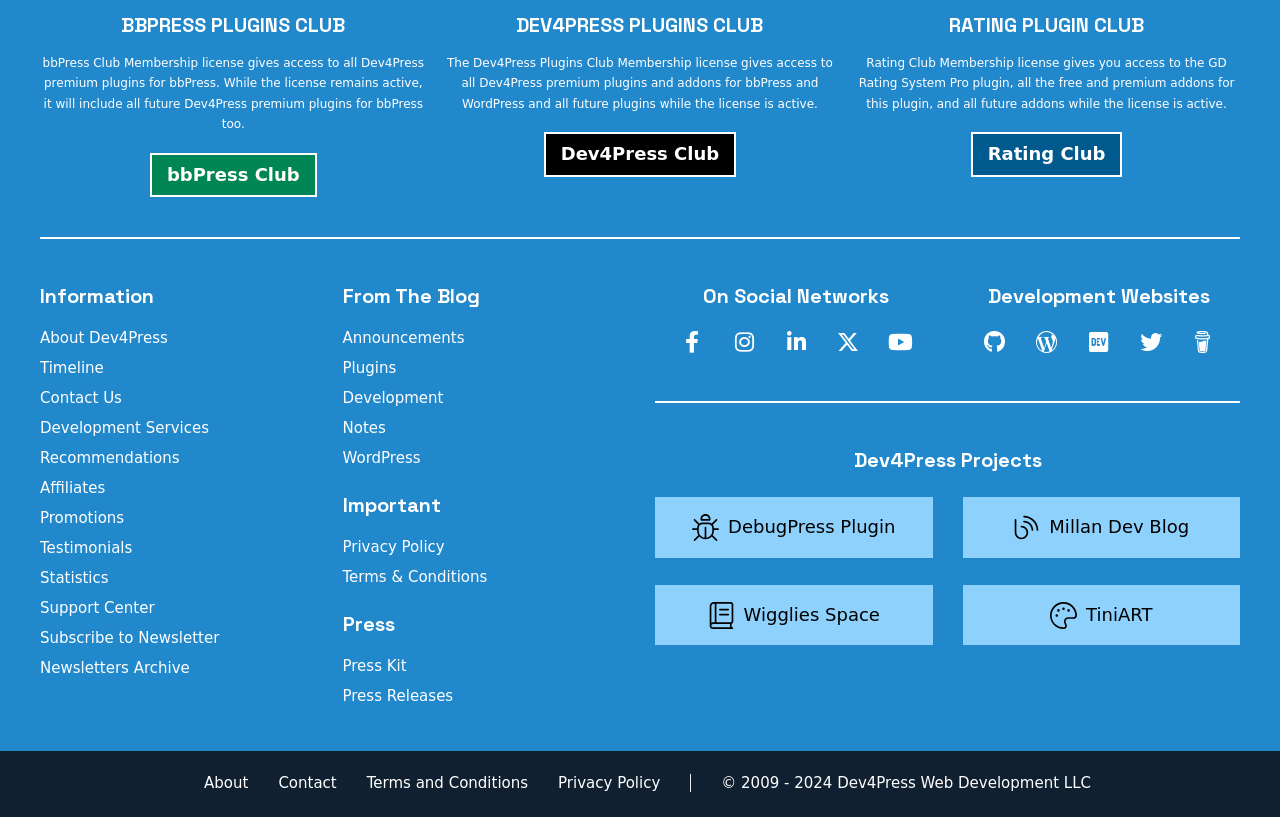From the element description Rating Plugin Club, predict the bounding box coordinates of the UI element. The coordinates must be specified in the format (top-left x, top-left y, bottom-right x, bottom-right y) and should be within the 0 to 1 range.

[0.741, 0.016, 0.894, 0.047]